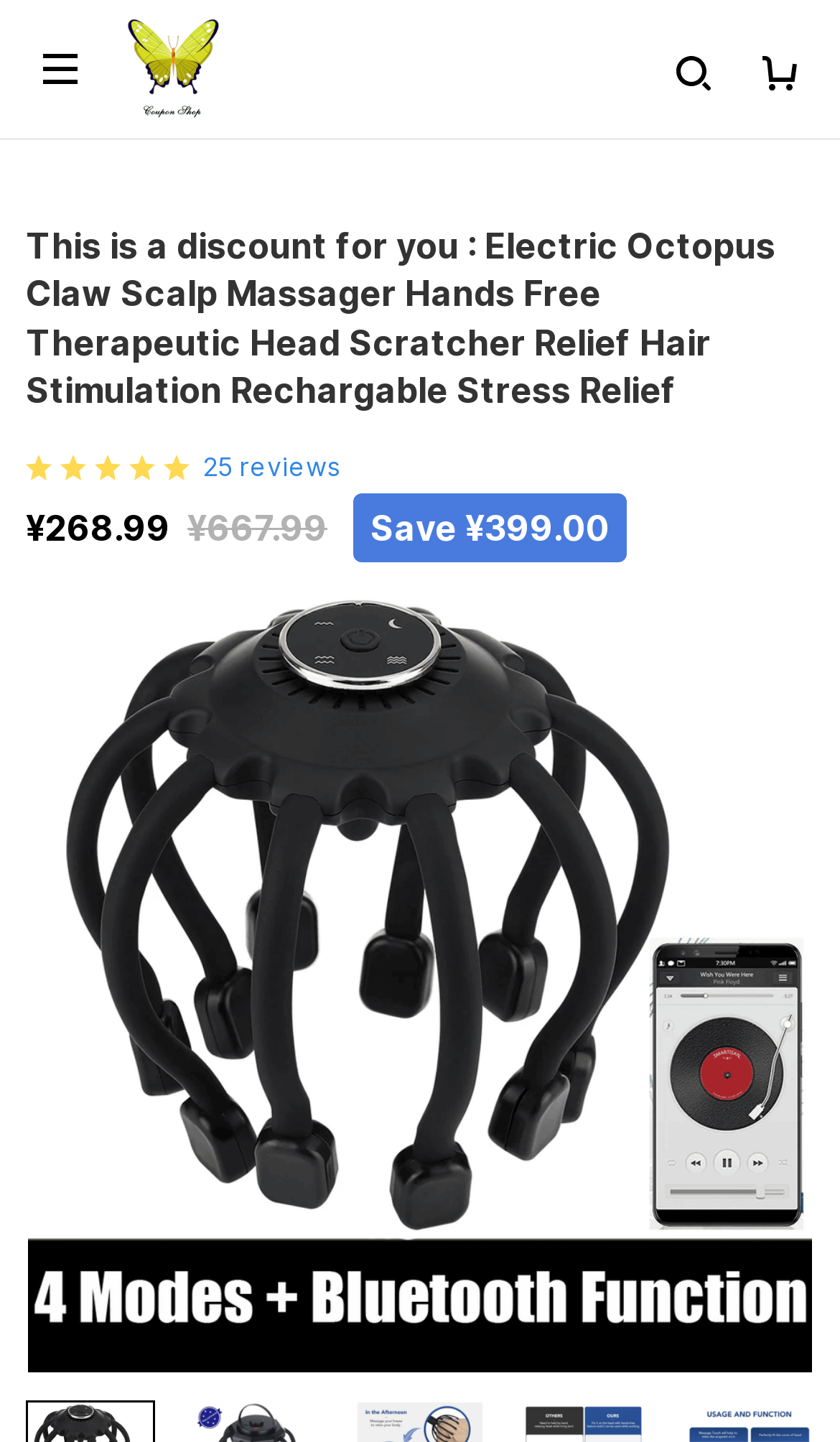Given the element description, predict the bounding box coordinates in the format (top-left x, top-left y, bottom-right x, bottom-right y), using floating point numbers between 0 and 1: alt="store coupon"

[0.144, 0.012, 0.754, 0.084]